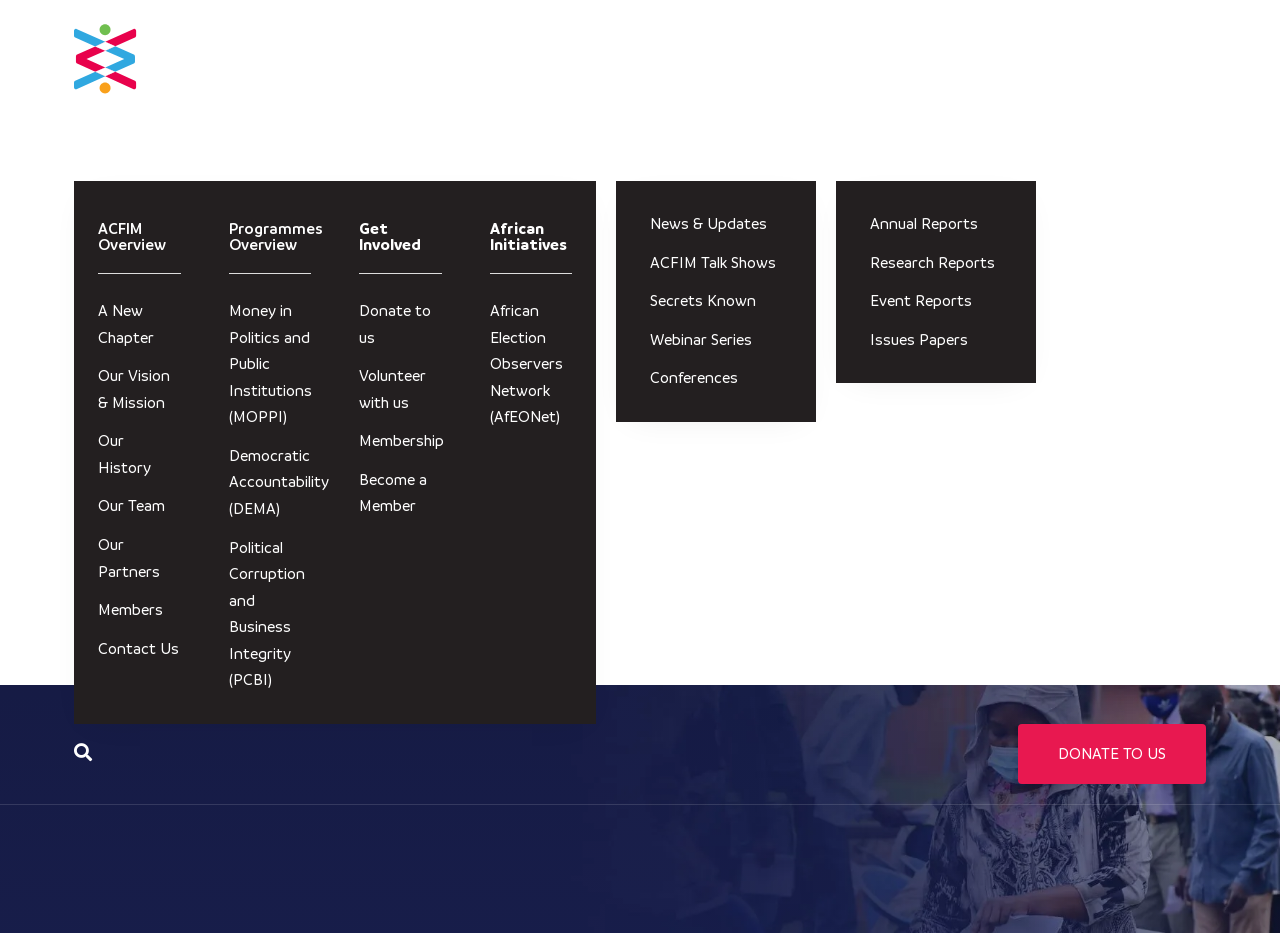Examine the image carefully and respond to the question with a detailed answer: 
How can one support the organization?

By analyzing the links under the 'Get Involved' section, we can see that there are several ways to support the organization, including donating, volunteering, and becoming a member. These options are likely to be the primary ways for individuals to support the organization.